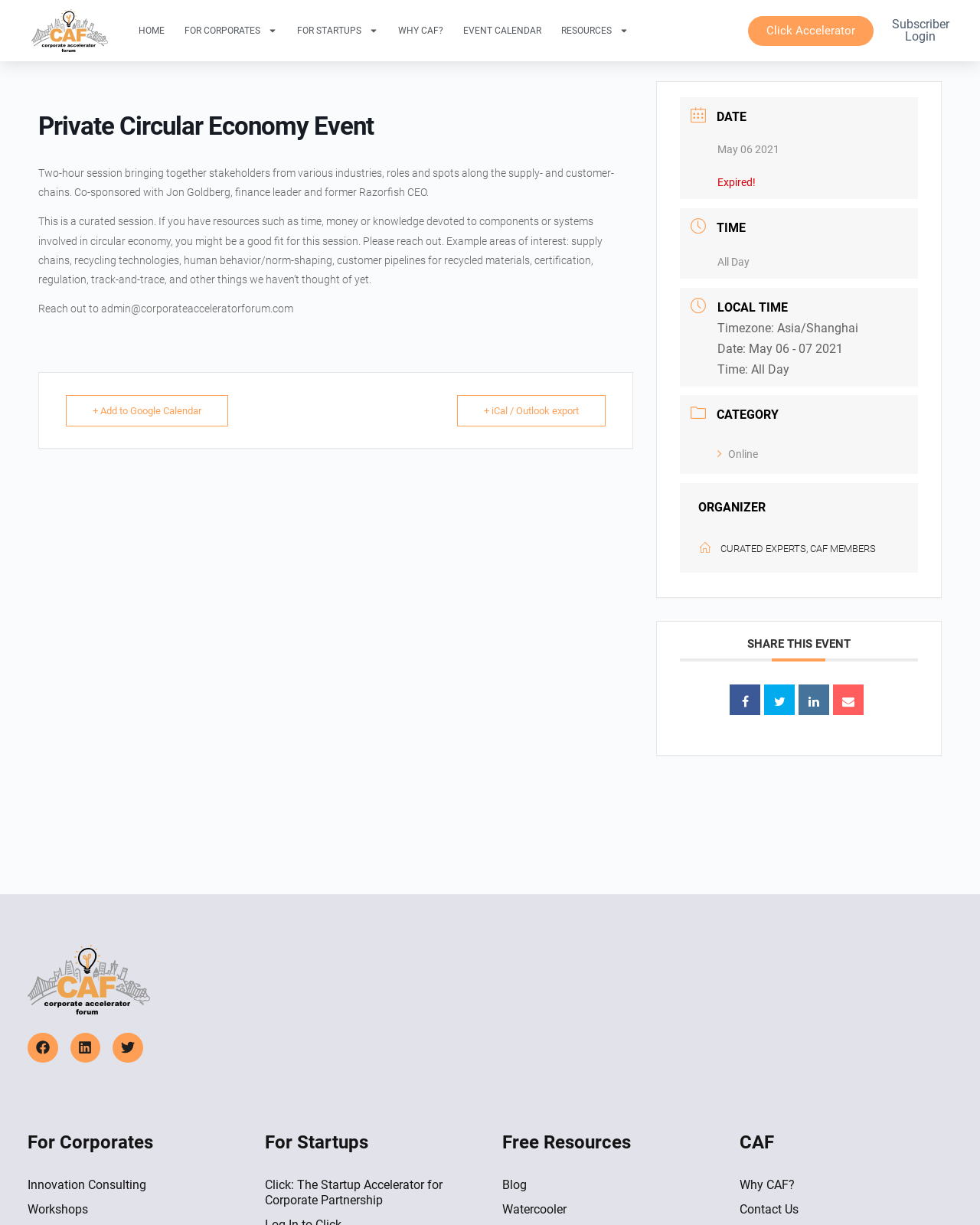What is the timezone of the event?
Look at the image and respond with a single word or a short phrase.

Asia/Shanghai